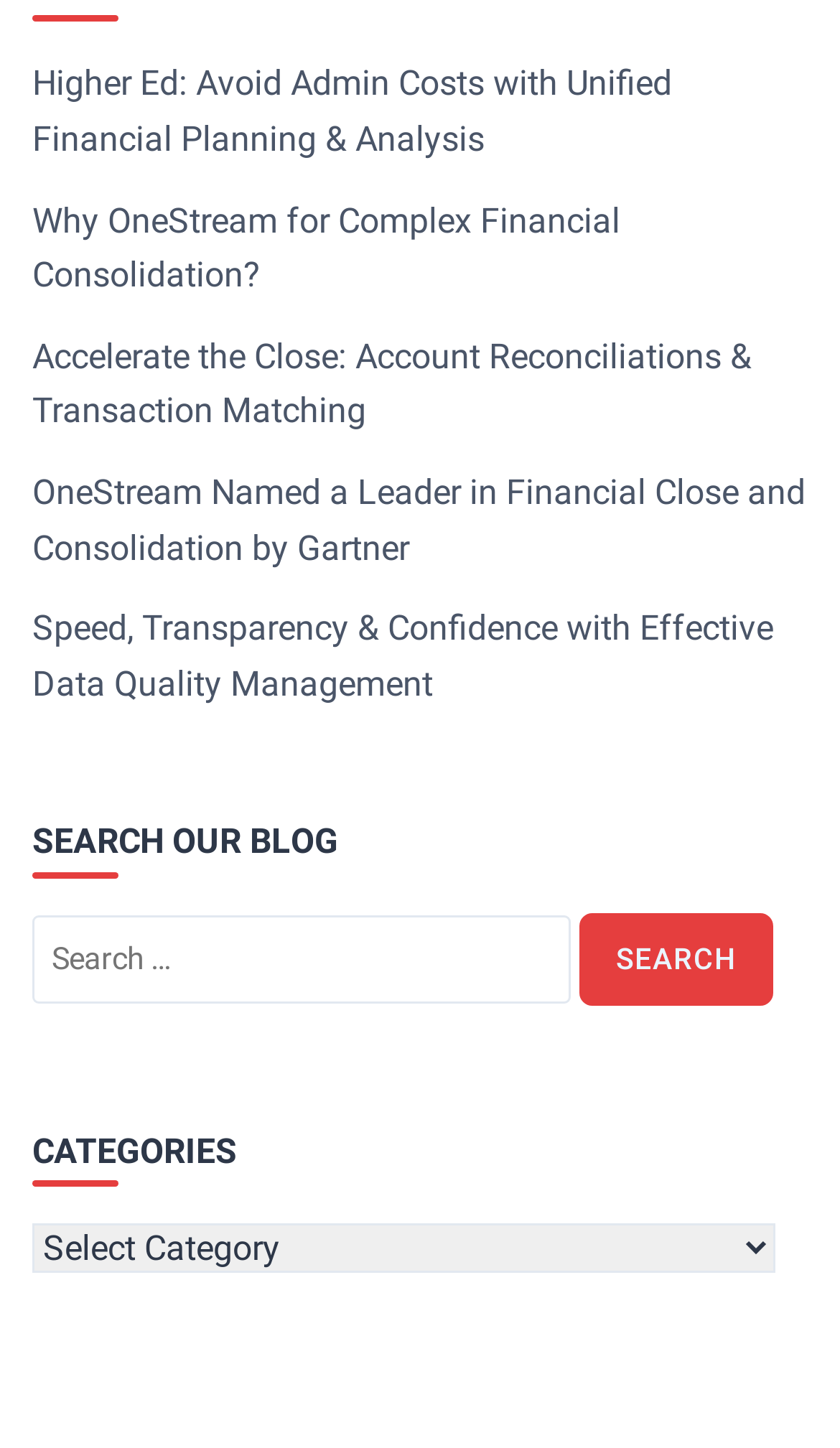Identify the bounding box coordinates of the area that should be clicked in order to complete the given instruction: "Explore categories". The bounding box coordinates should be four float numbers between 0 and 1, i.e., [left, top, right, bottom].

[0.038, 0.845, 0.923, 0.879]